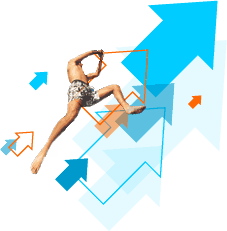Refer to the image and offer a detailed explanation in response to the question: What colors are the arrows?

The image features a series of colorful arrows in varying shades of blue and orange, which represent upward movement and growth, creating a visually engaging backdrop.